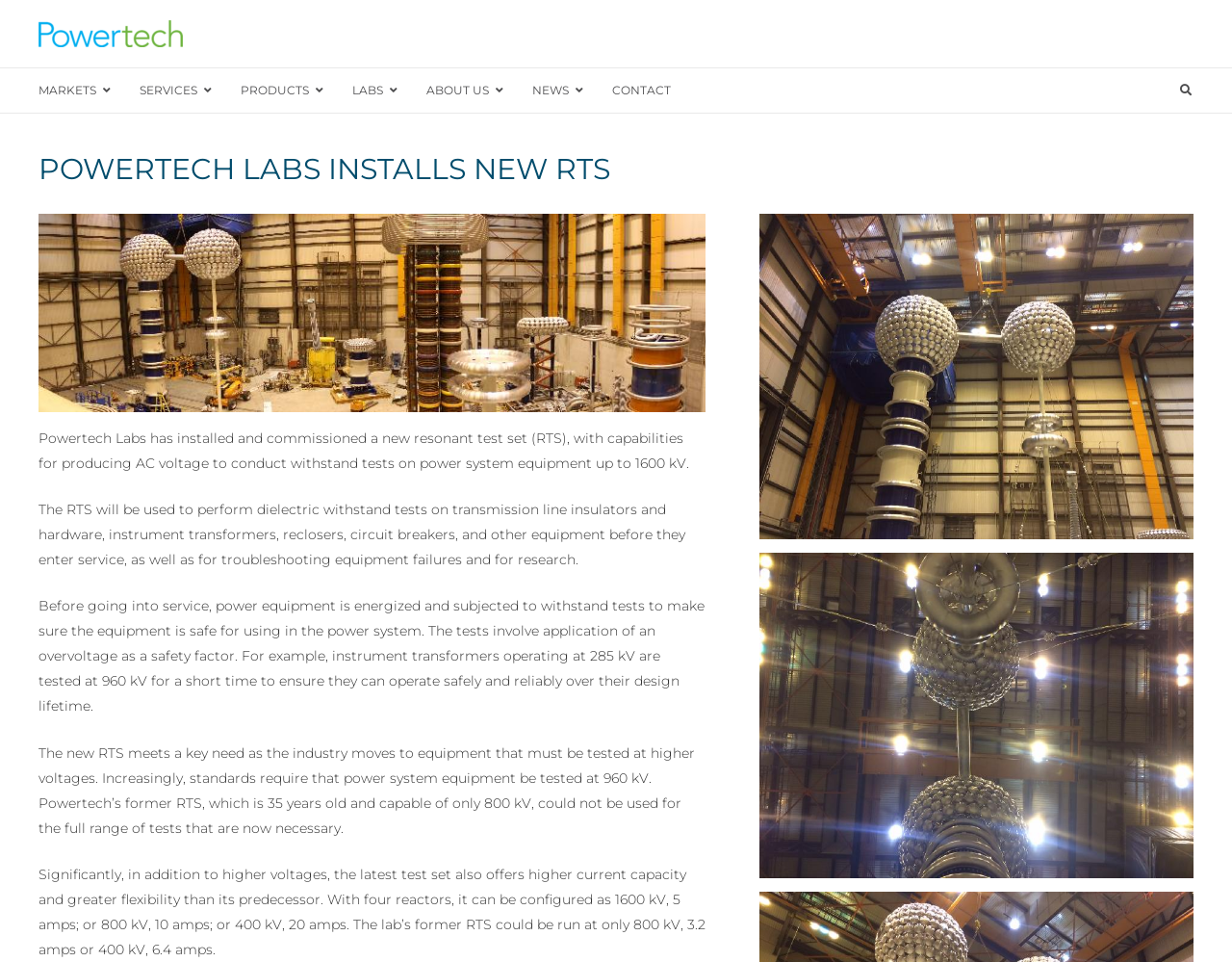Could you determine the bounding box coordinates of the clickable element to complete the instruction: "View NEWS"? Provide the coordinates as four float numbers between 0 and 1, i.e., [left, top, right, bottom].

[0.416, 0.071, 0.481, 0.117]